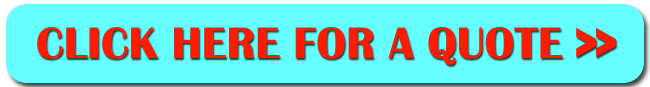What is the background color of the graphic?
We need a detailed and exhaustive answer to the question. Please elaborate.

According to the caption, the call-to-action button is displayed against a vibrant turquoise background, implying that the background of the graphic is turquoise in color.